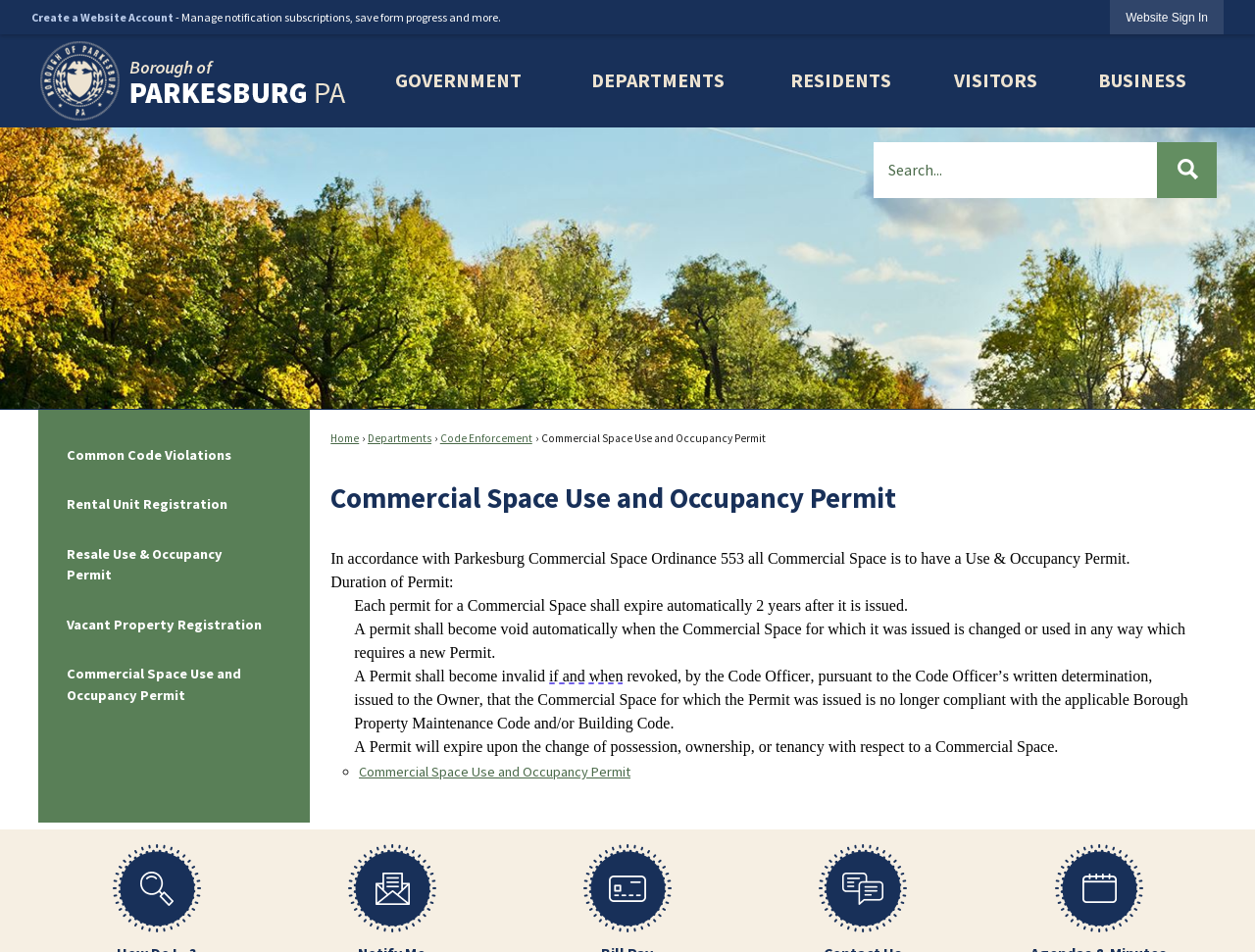How long is a Commercial Space Use and Occupancy Permit valid?
Examine the webpage screenshot and provide an in-depth answer to the question.

According to the webpage, each permit for a Commercial Space shall expire automatically 2 years after it is issued. This information is provided in the 'Related Documents' section of the webpage.